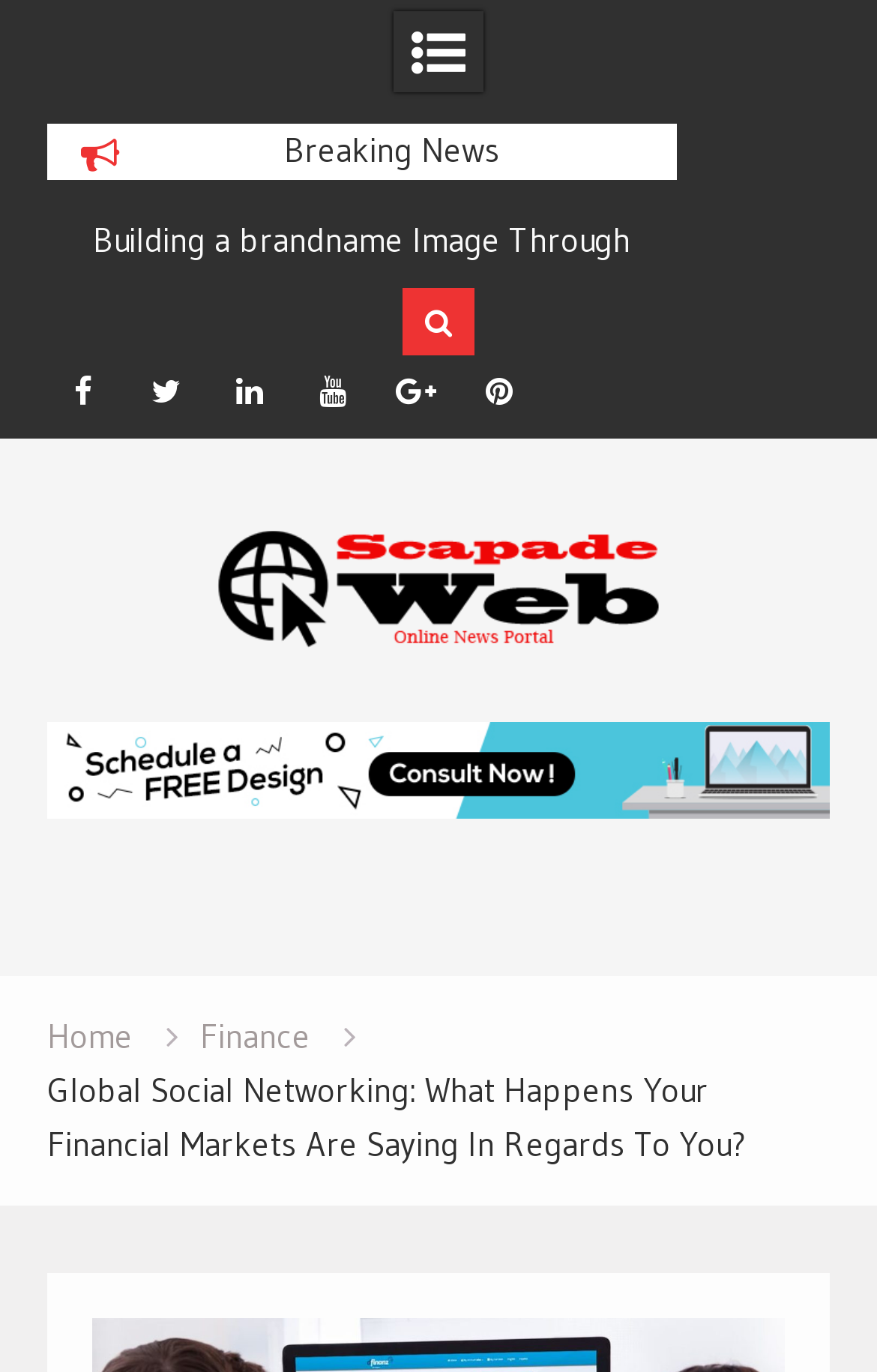Reply to the question with a brief word or phrase: How many social media platforms are listed?

6